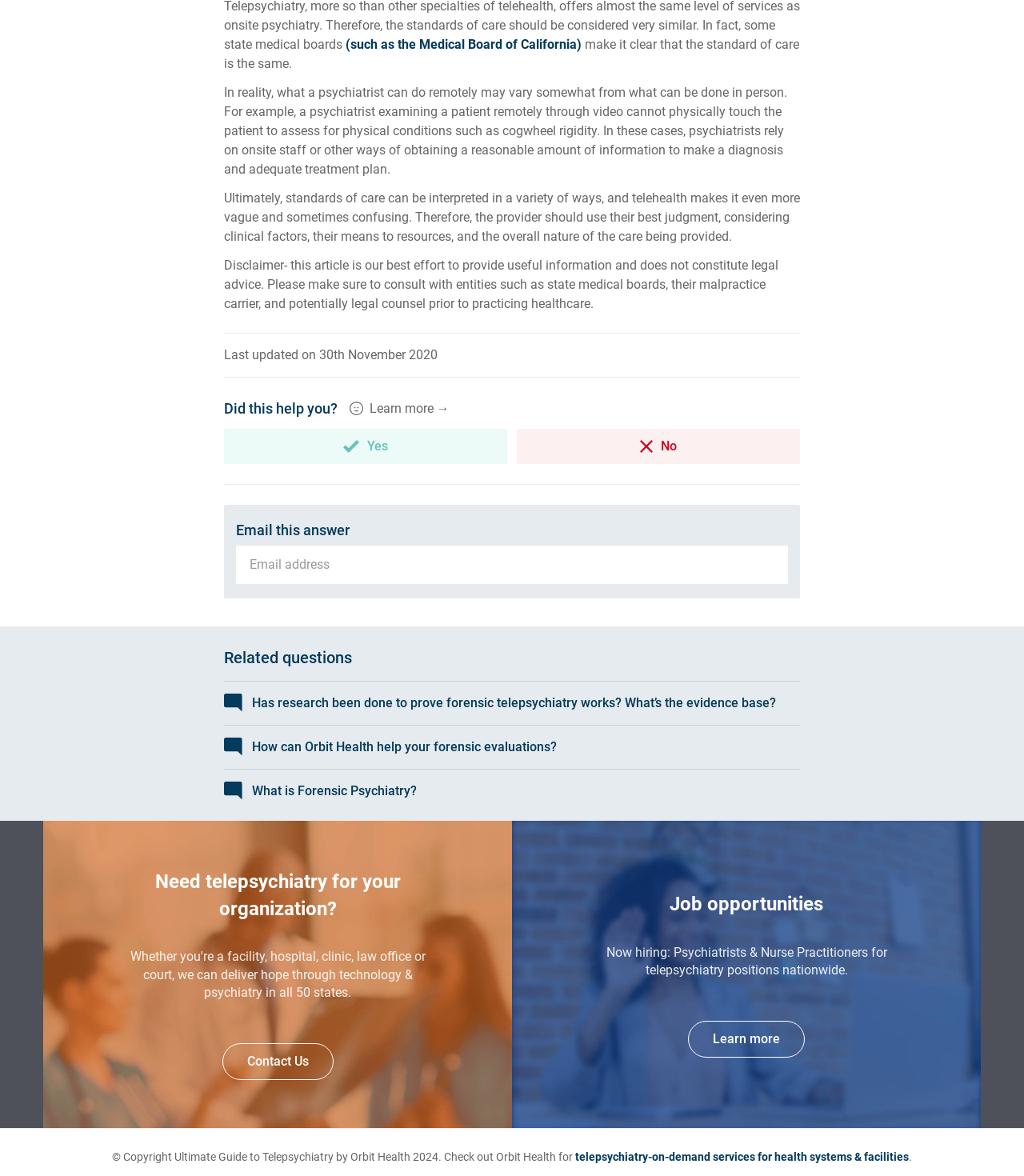Please mark the clickable region by giving the bounding box coordinates needed to complete this instruction: "Learn more about forensic telepsychiatry".

[0.219, 0.579, 0.781, 0.606]